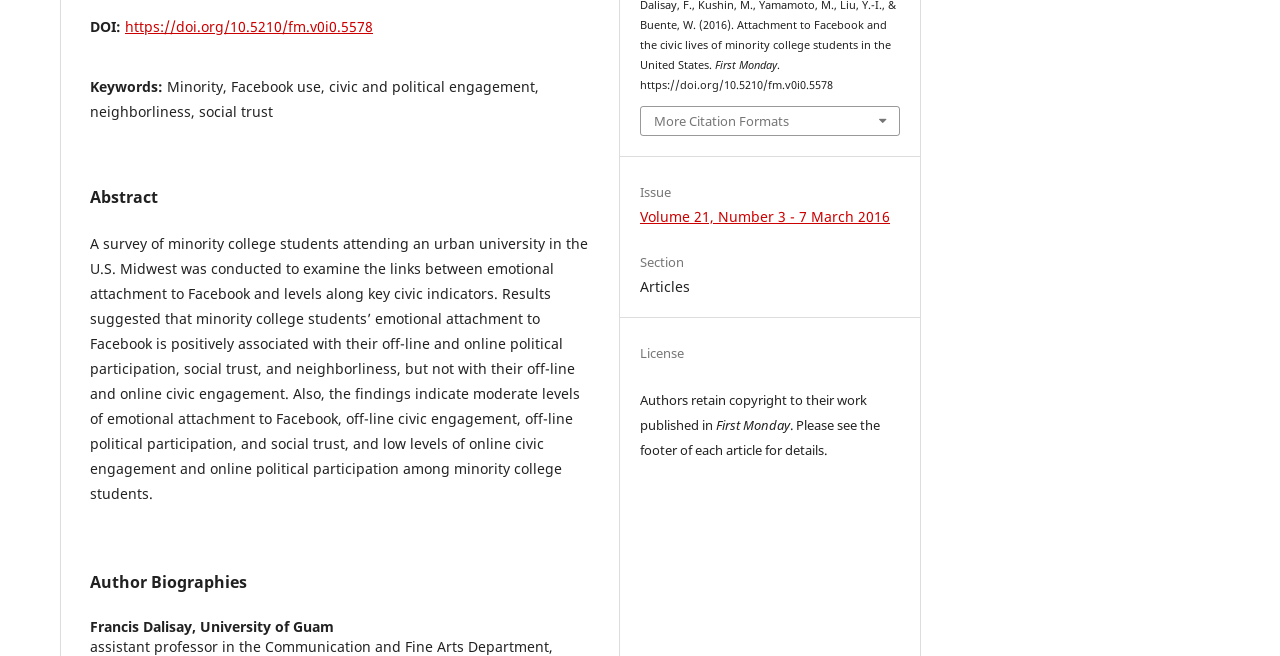Using the description: "More Citation Formats", identify the bounding box of the corresponding UI element in the screenshot.

[0.501, 0.162, 0.702, 0.205]